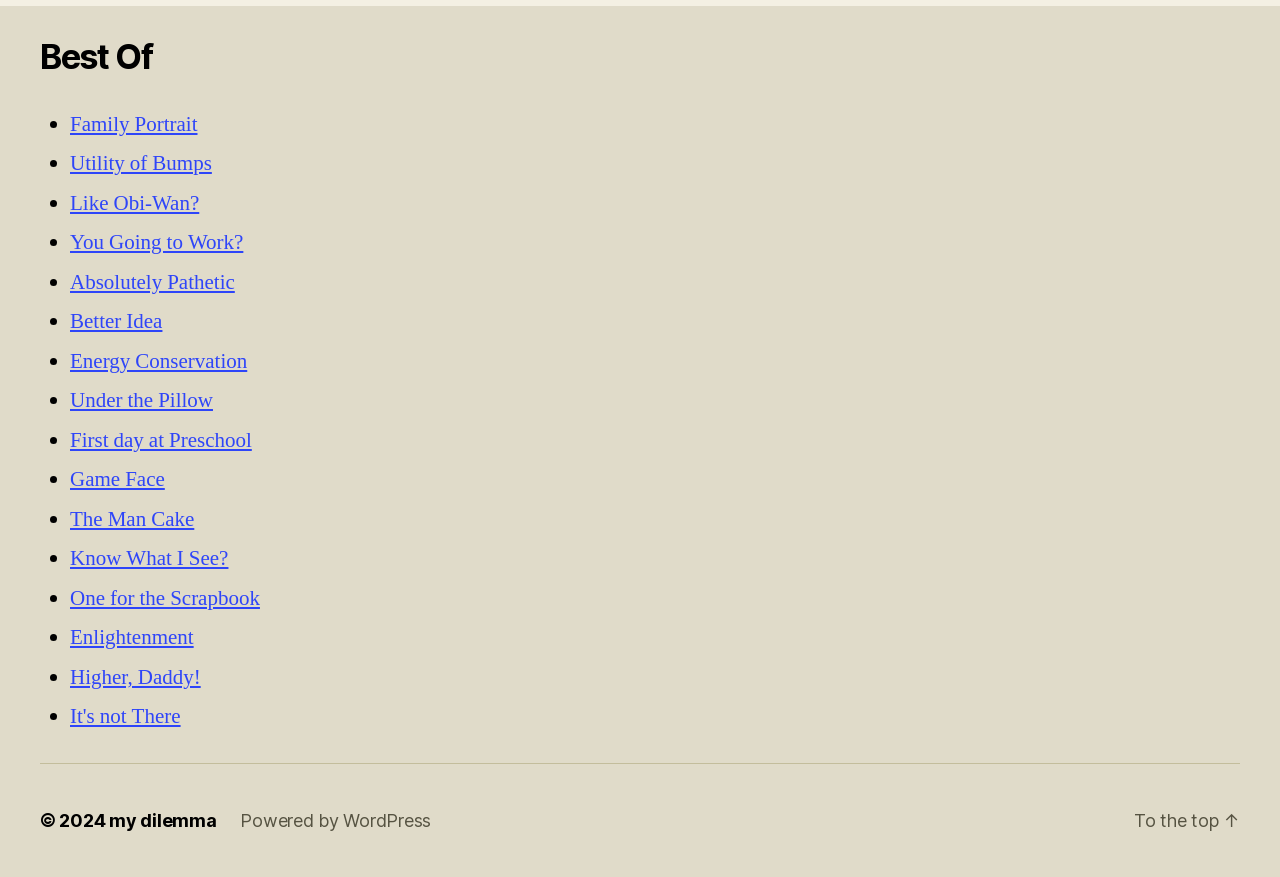Indicate the bounding box coordinates of the clickable region to achieve the following instruction: "Click on 'Like Obi-Wan?'."

[0.055, 0.216, 0.156, 0.247]